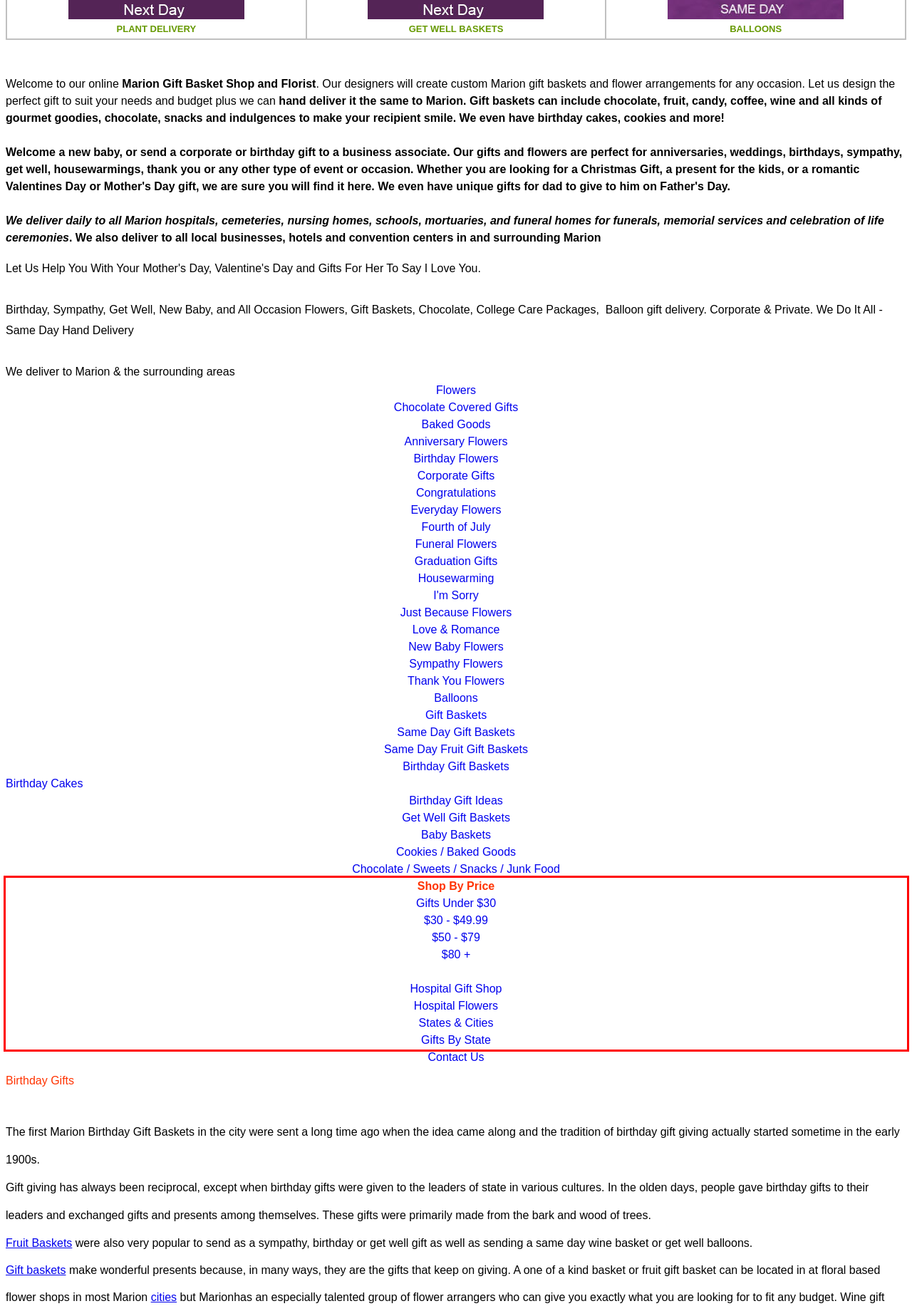Given a webpage screenshot with a red bounding box, perform OCR to read and deliver the text enclosed by the red bounding box.

Shop By Price Gifts Under $30 $30 - $49.99 $50 - $79 $80 + Hospital Gift Shop Hospital Flowers States & Cities Gifts By State